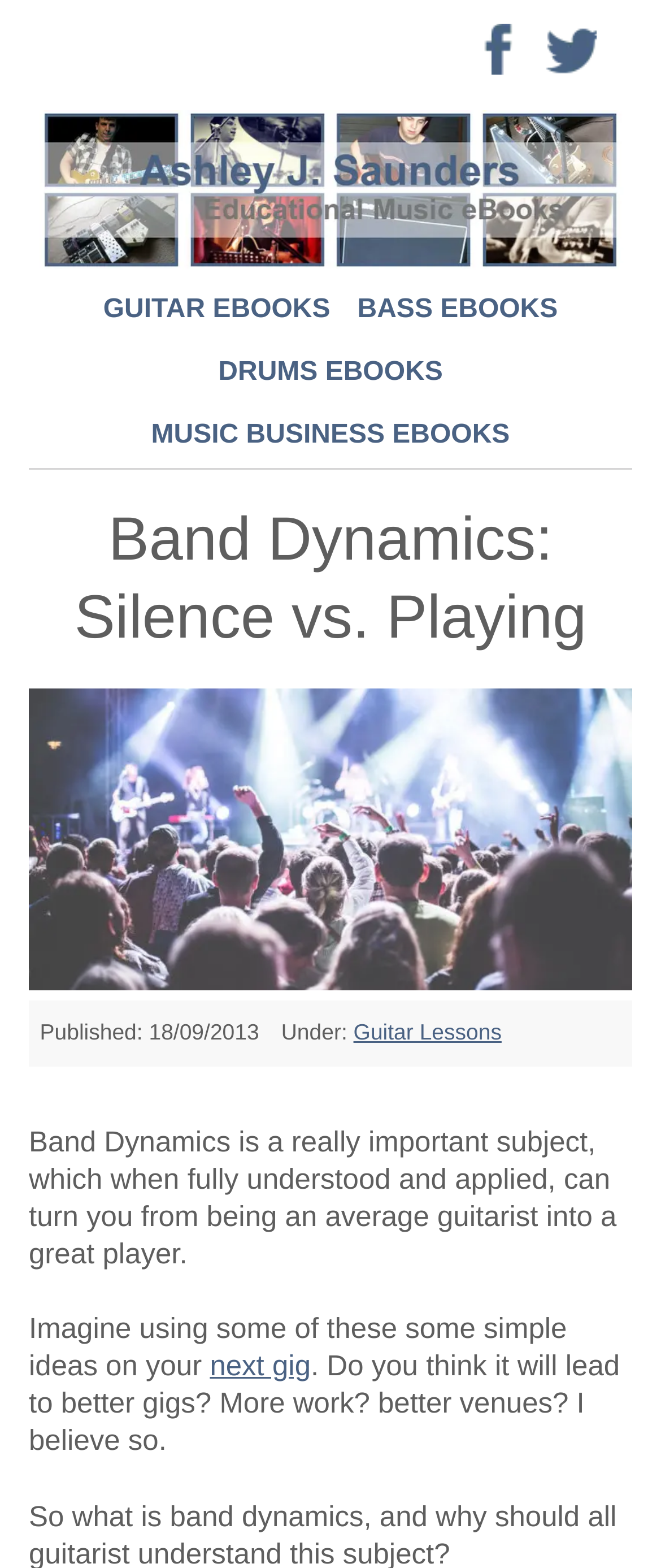Determine the primary headline of the webpage.

Band Dynamics: Silence vs. Playing